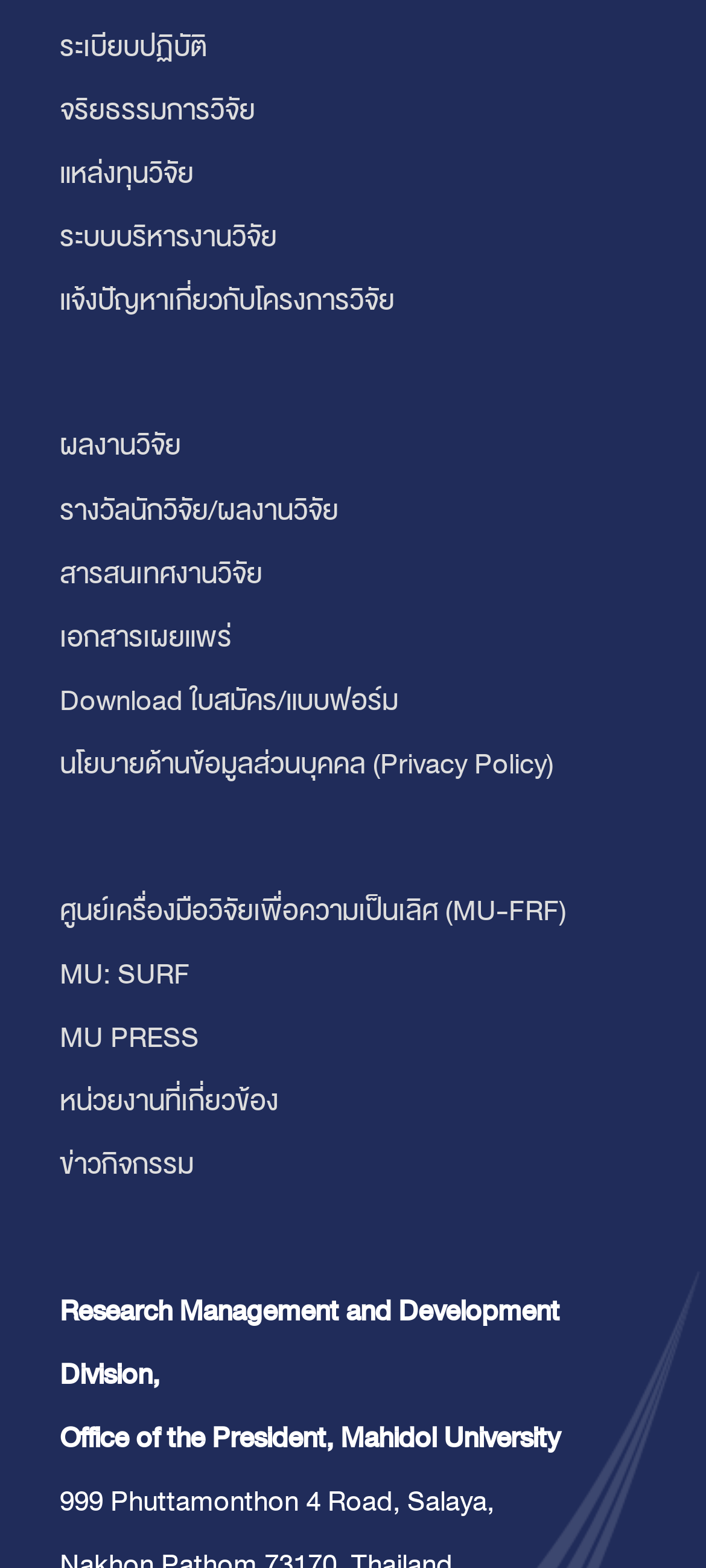Carefully examine the image and provide an in-depth answer to the question: What type of information can be found in the 'สารสนเทศงานวิจัย' section?

I inferred the type of information by translating the Thai text 'สารสนเทศงานวิจัย' to English, which means 'Research Information'.